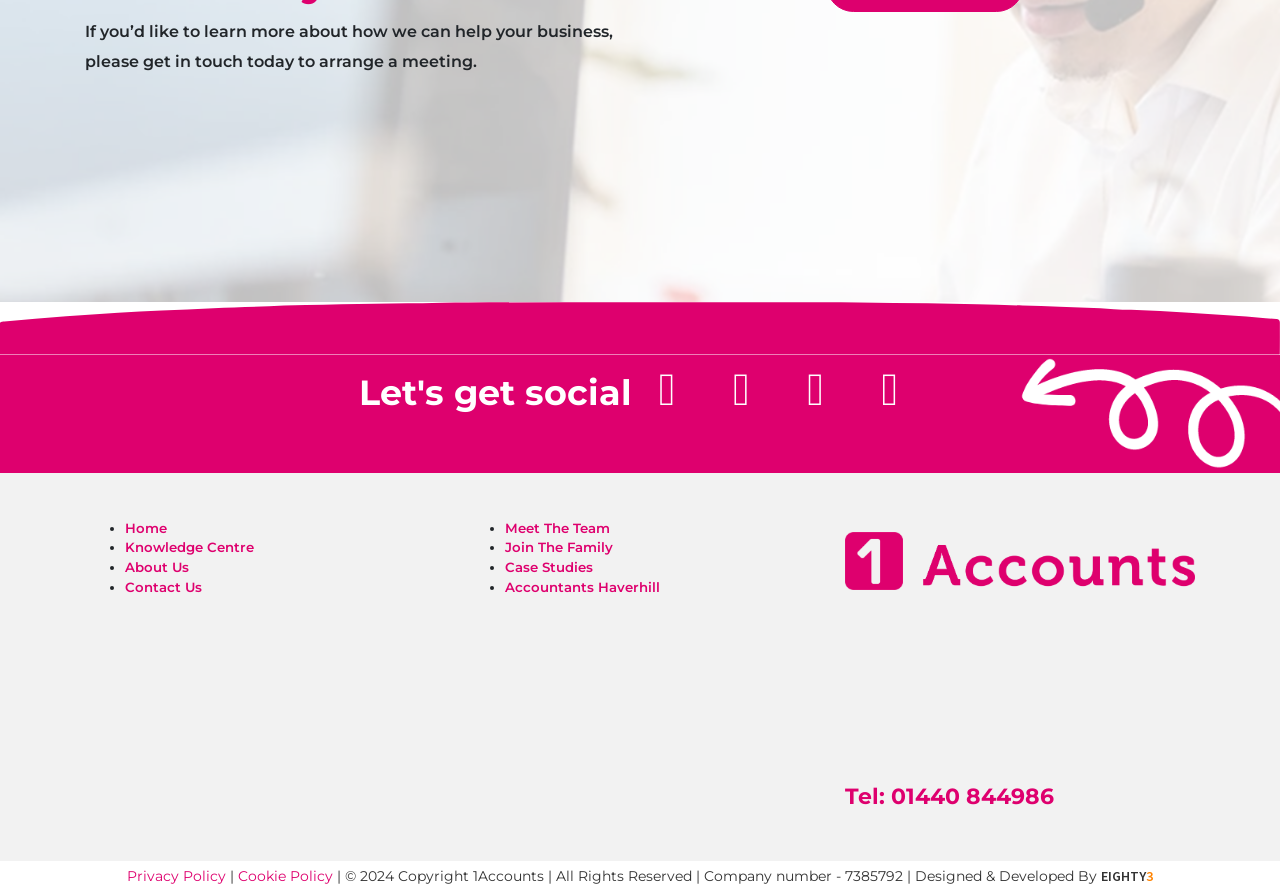What social media platforms are available?
Please give a detailed and elaborate explanation in response to the question.

The social media platforms can be found in the 'Let's get social' section, which contains four links represented by icons, indicating the availability of four social media platforms.